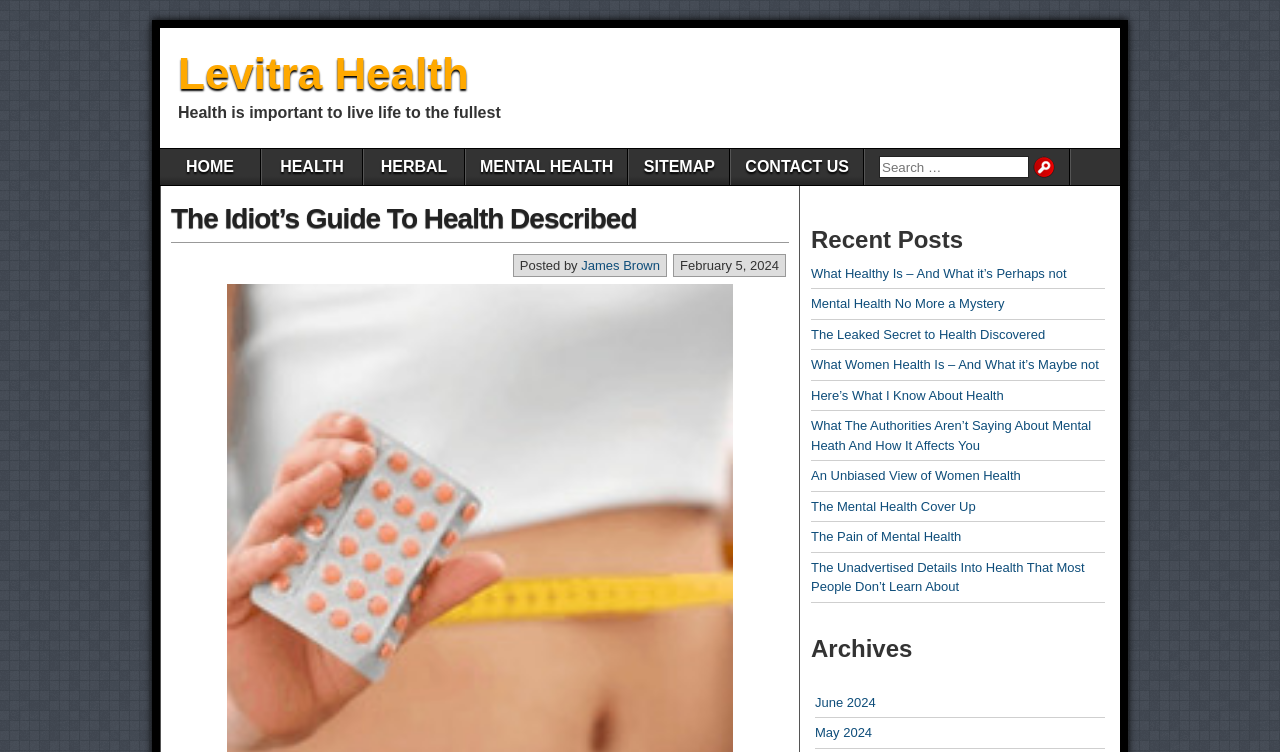Based on the image, give a detailed response to the question: What is the date of the latest post on this webpage?

The date of the latest post can be found in the section with the heading 'The Idiot’s Guide To Health Described', which includes the text 'February 5, 2024'.